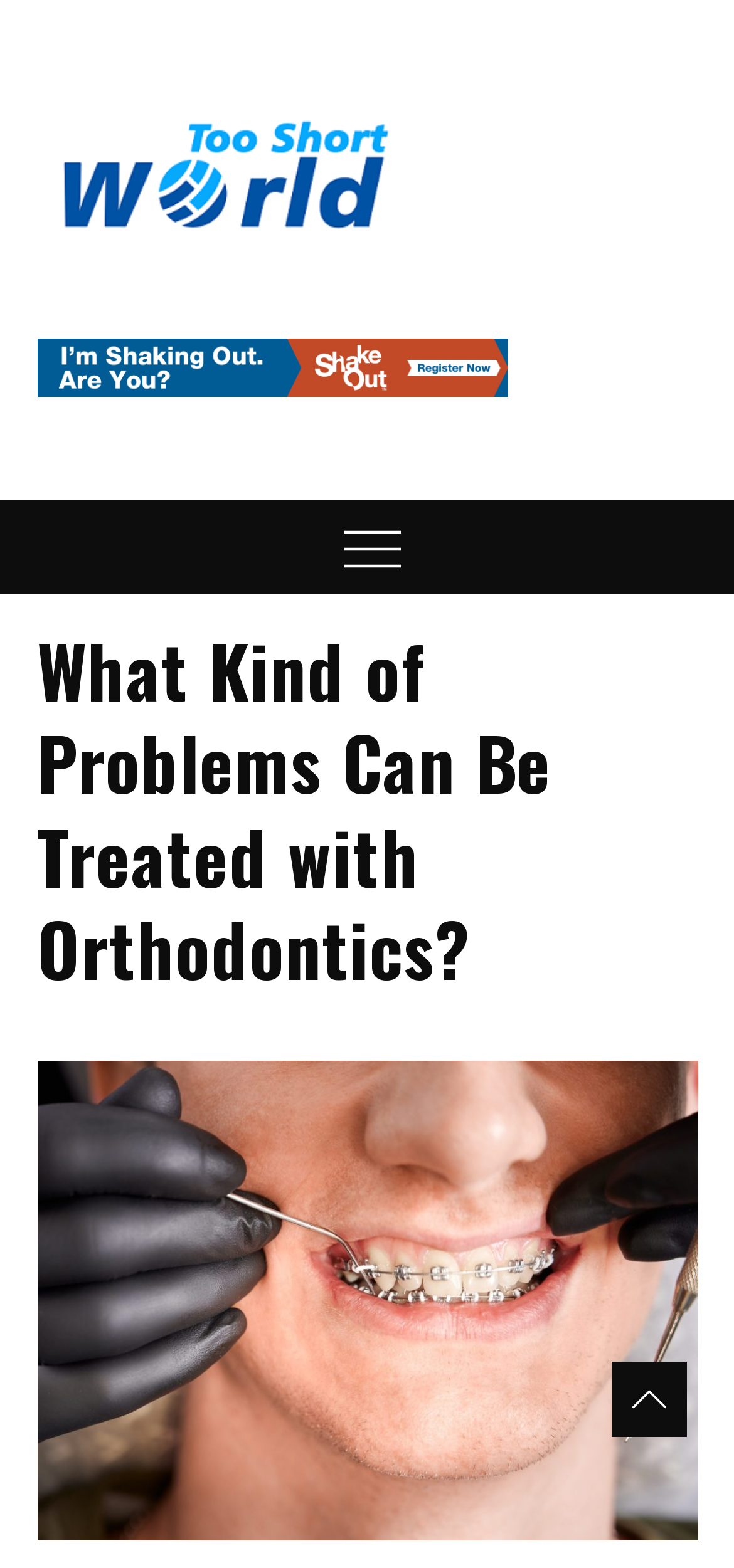Give the bounding box coordinates for the element described as: "Product Description".

None